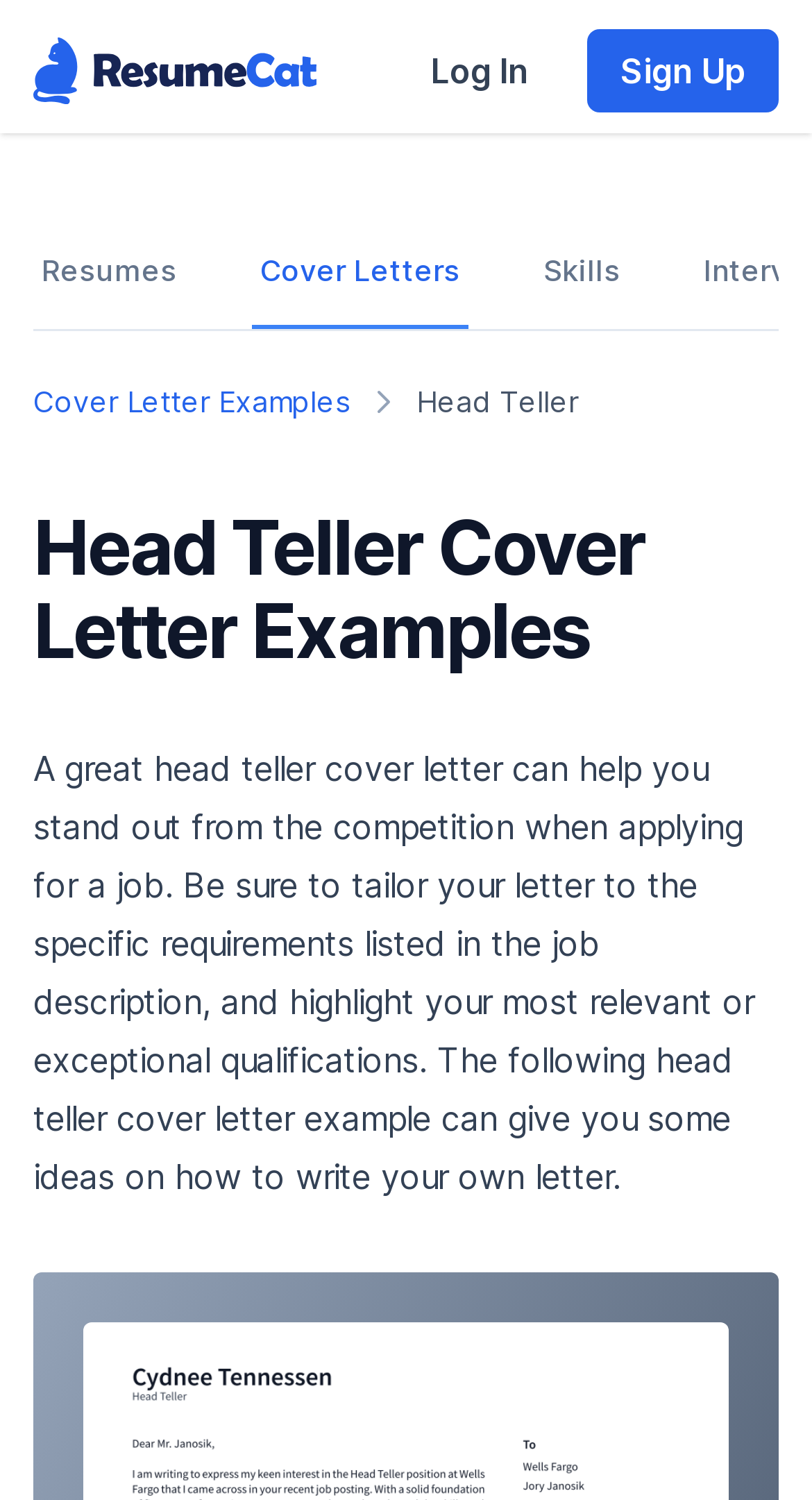Provide your answer in one word or a succinct phrase for the question: 
What is the current page about?

Head Teller Cover Letter Examples